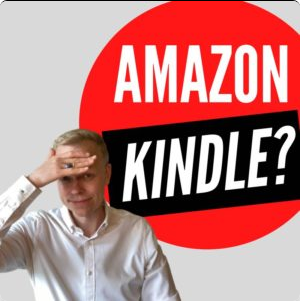What is the expression on the person's face?
Using the information presented in the image, please offer a detailed response to the question.

The expression on the person's face is thoughtful because the caption describes the person as having a 'thoughtful expression' and resting their hand on their forehead, indicating contemplation.